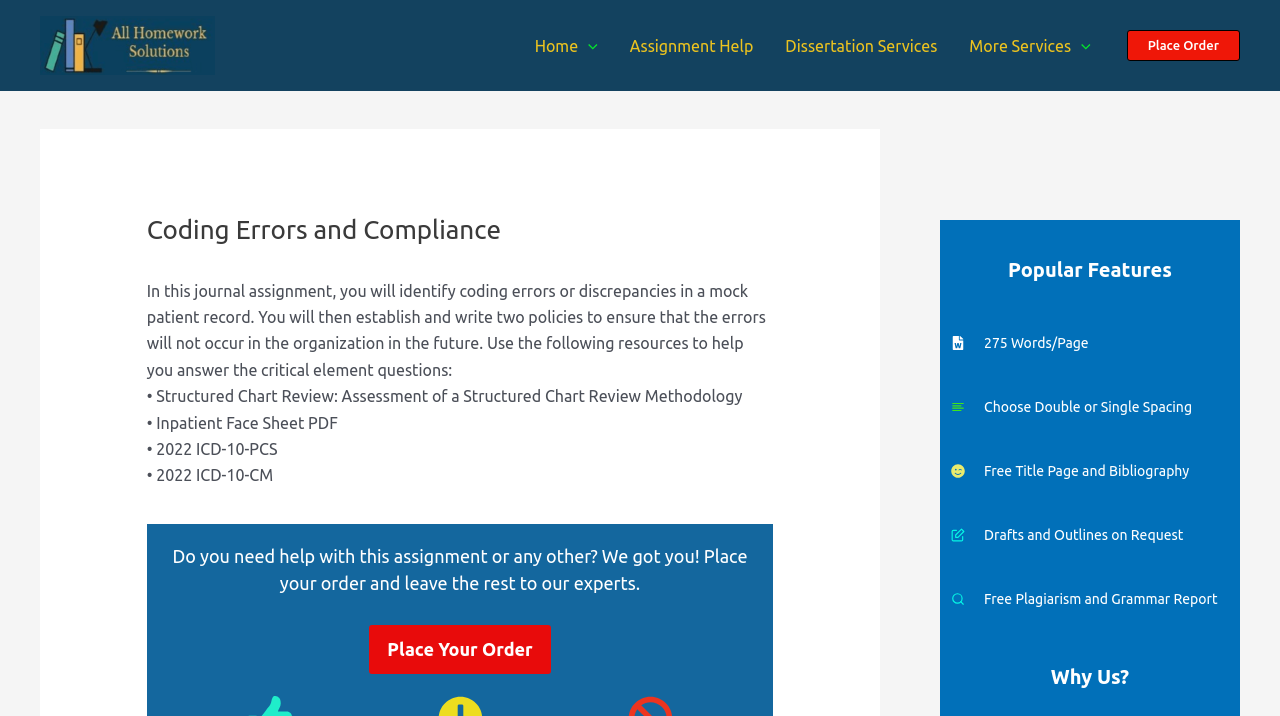Highlight the bounding box coordinates of the region I should click on to meet the following instruction: "Click on the 'Place Order' button".

[0.88, 0.042, 0.969, 0.085]